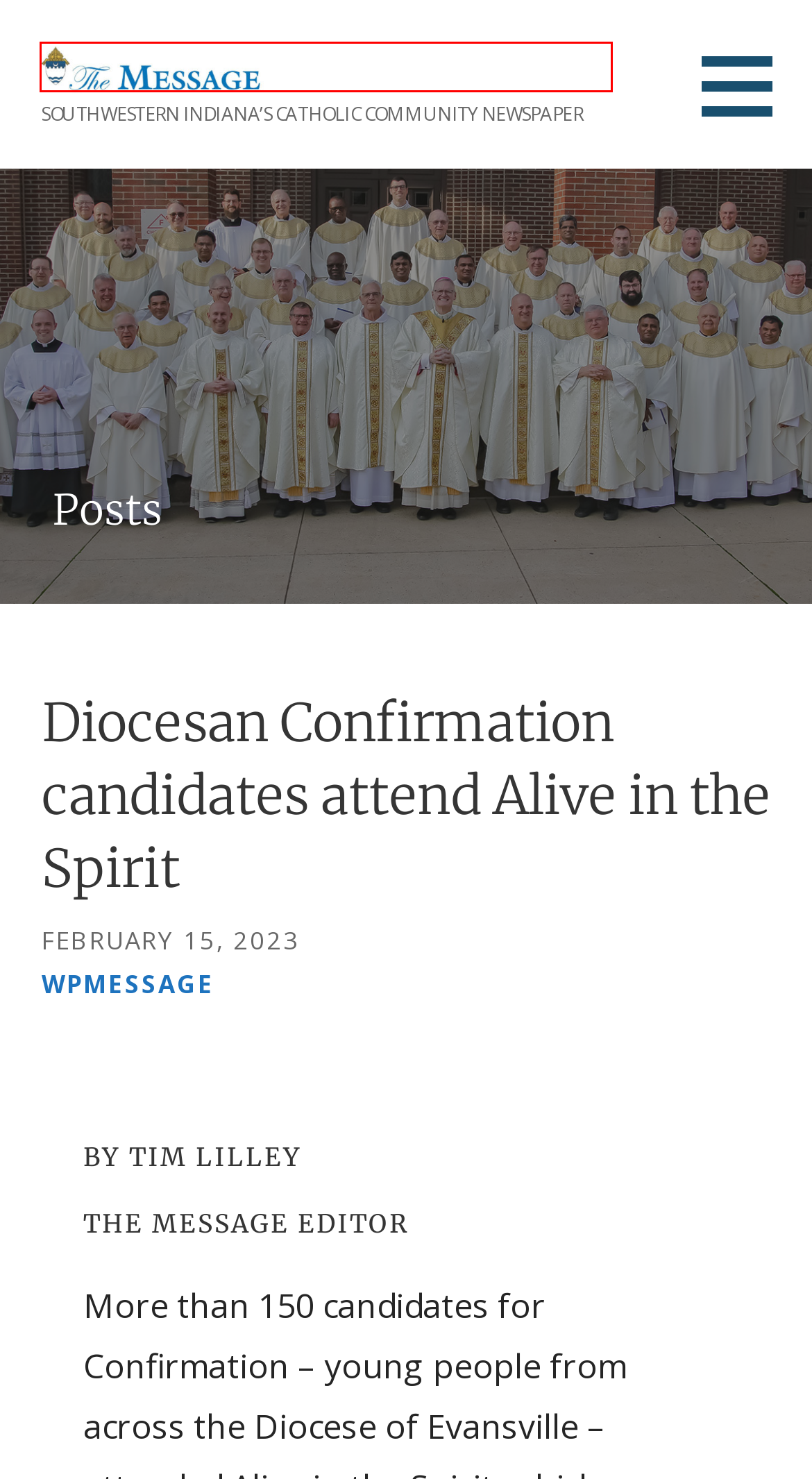You are presented with a screenshot of a webpage containing a red bounding box around a particular UI element. Select the best webpage description that matches the new webpage after clicking the element within the bounding box. Here are the candidates:
A. wpmessage, Author at
B. March 2023 -
C. April 2024 -
D. August 2020 -
E. July 2019 -
F. January 2024 -
G. December 2023 -
H. Home -

H